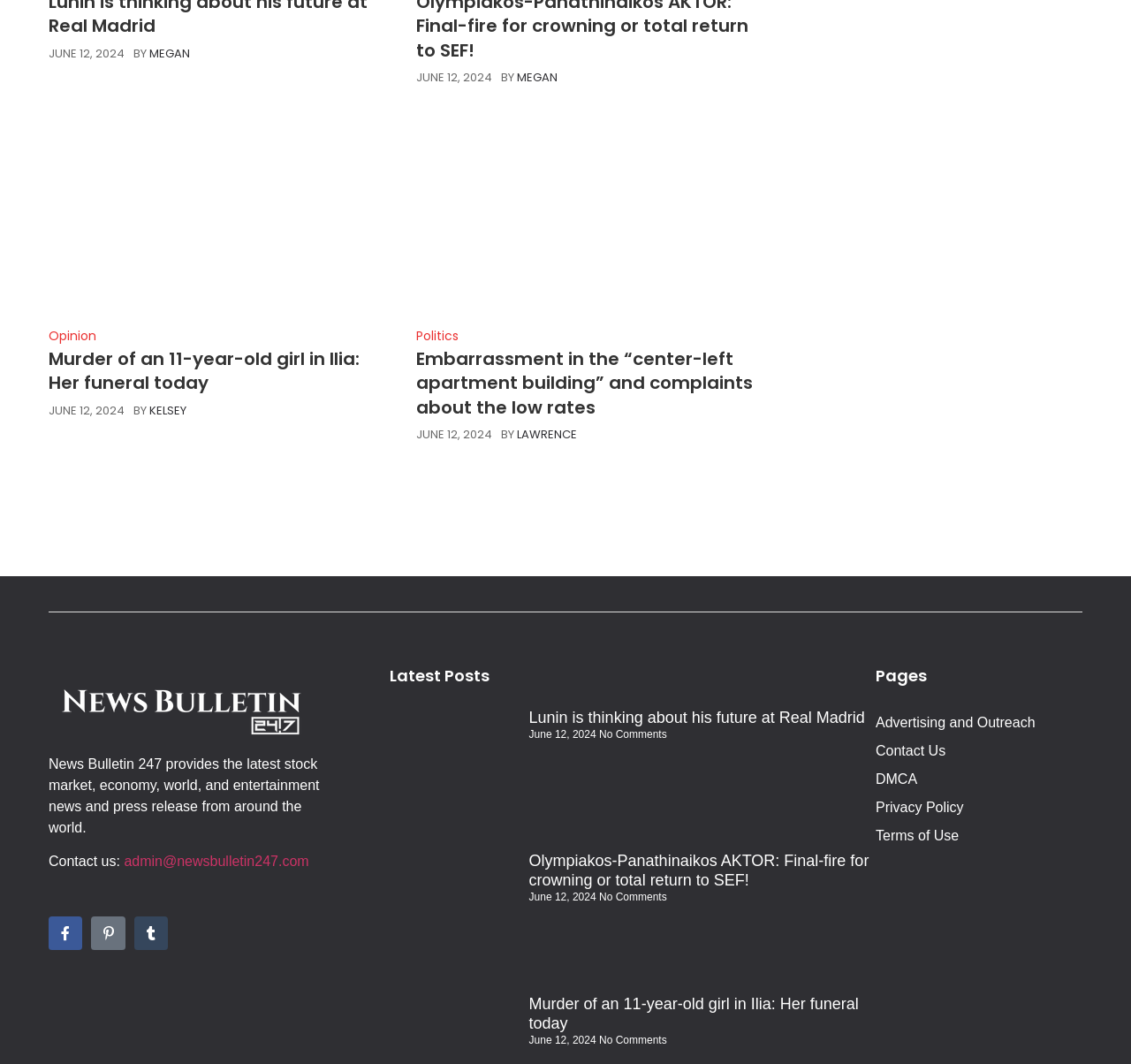Determine the bounding box coordinates for the UI element matching this description: "alt="News Bulletin 247"".

[0.043, 0.625, 0.277, 0.708]